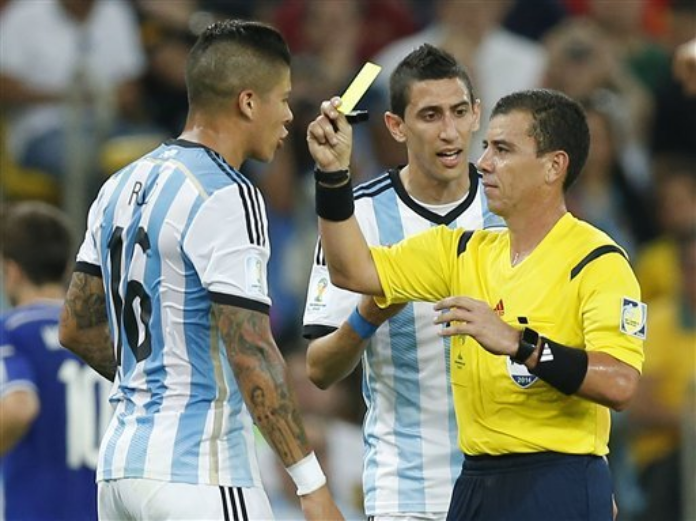What is the number on the Argentine player's jersey?
Give a one-word or short-phrase answer derived from the screenshot.

16